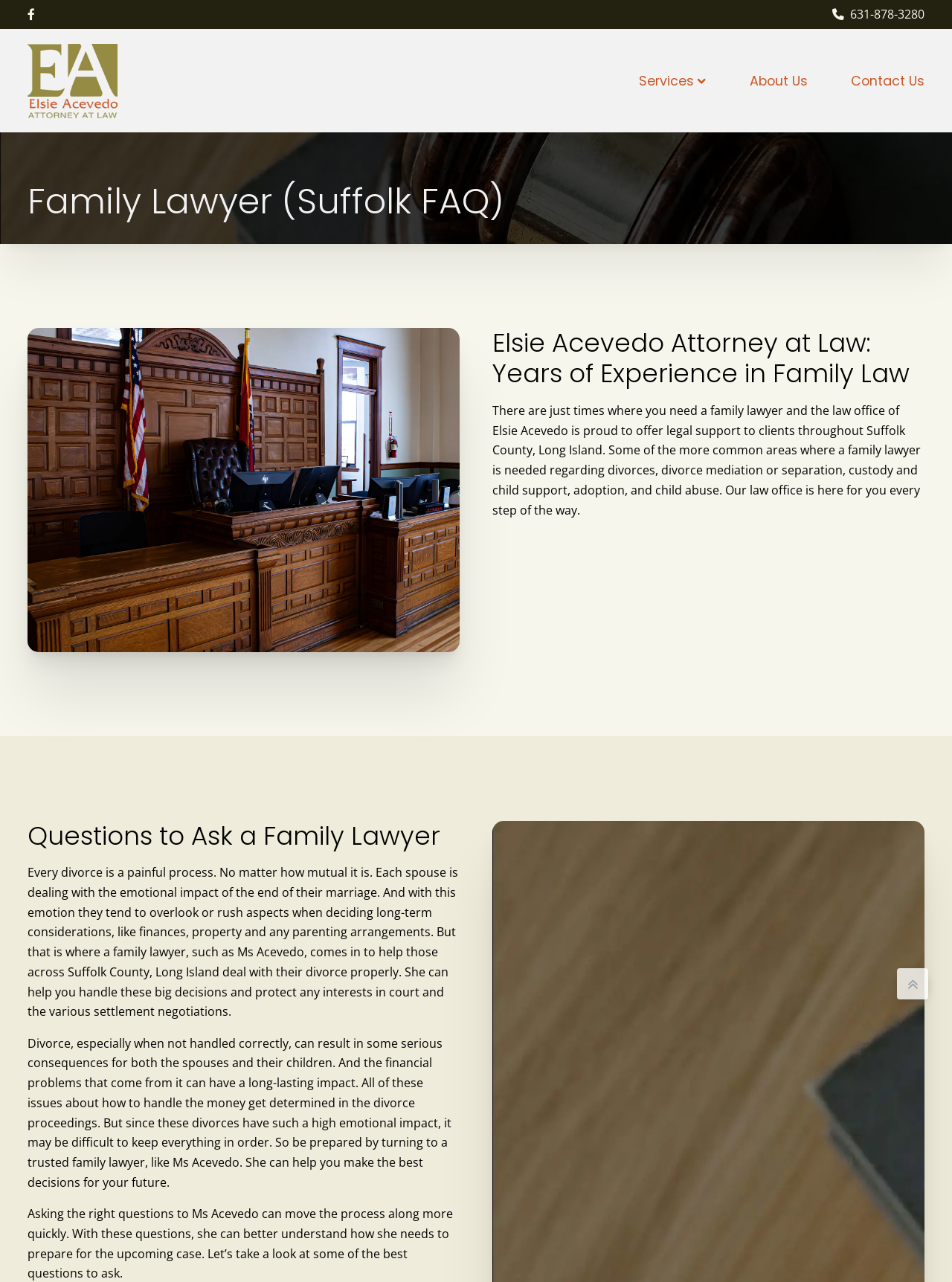Generate a detailed explanation of the webpage's features and information.

This webpage is about a family lawyer, specifically Elsie Acevedo, who provides legal support for family law in Suffolk County, Long Island. At the top of the page, there are several links to social media platforms, including Facebook, and a phone number. Below these links, there is a navigation menu with options for "Services", "About Us", and "Contact Us".

The main content of the page is divided into sections. The first section has a heading "Family Lawyer (Suffolk FAQ)" and features an image of a courtroom. Below the image, there is a heading that introduces Elsie Acevedo as an attorney with years of experience in family law. The text that follows explains the services offered by her law office, including support for divorces, custody and child support, adoption, and child abuse.

The next section has a heading "Questions to Ask a Family Lawyer" and provides guidance on what to consider when going through a divorce. The text explains the importance of seeking the help of a family lawyer, like Ms. Acevedo, to navigate the complex process of divorce and ensure that one's interests are protected. There are several paragraphs of text that provide more information on the consequences of not handling a divorce correctly and the benefits of seeking the help of a trusted family lawyer.

Throughout the page, there are several icons and graphics, including an angle-double-up icon and a chevron-down icon, which are likely used to indicate dropdown menus or other interactive elements.